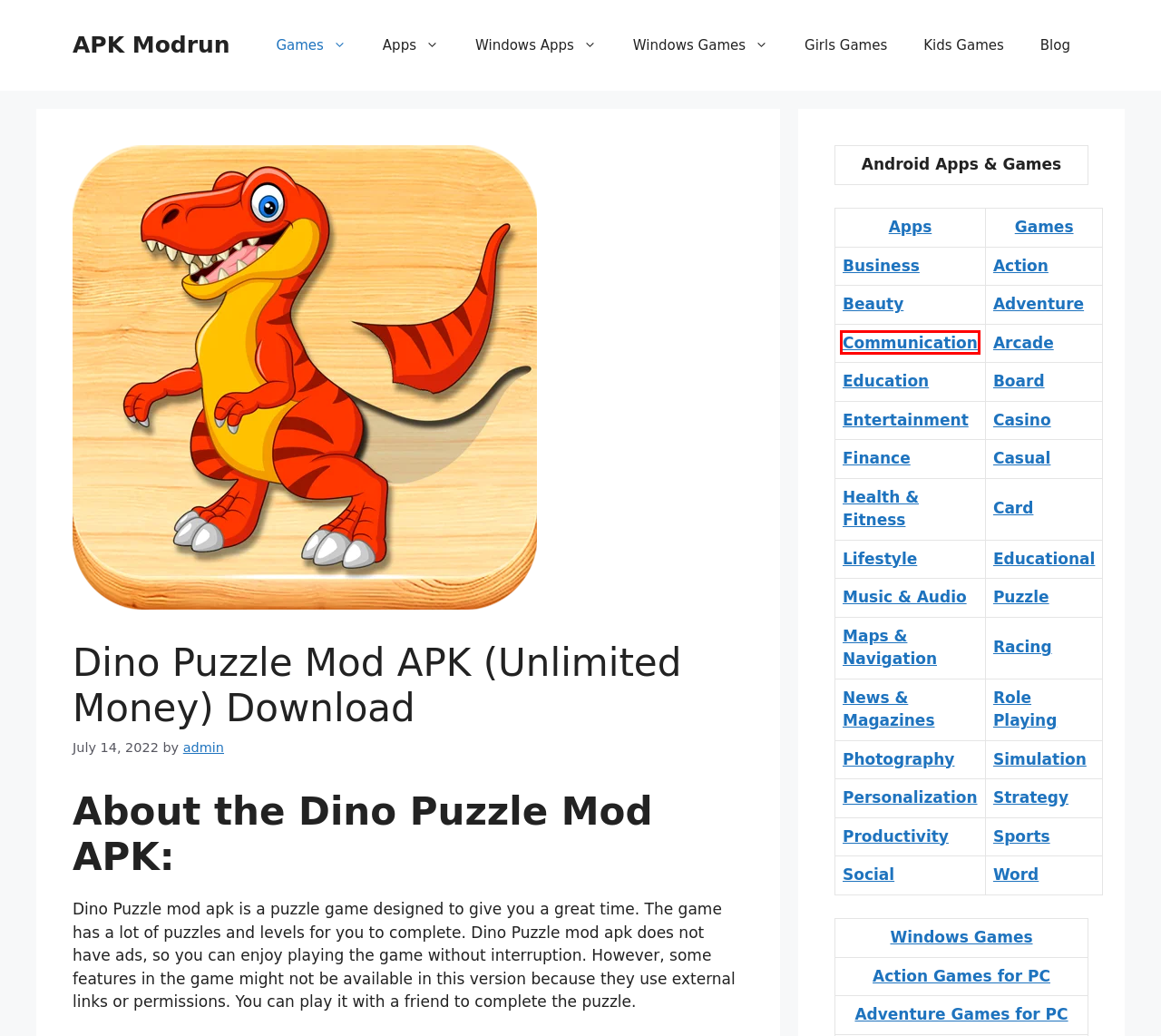You see a screenshot of a webpage with a red bounding box surrounding an element. Pick the webpage description that most accurately represents the new webpage after interacting with the element in the red bounding box. The options are:
A. Communication - APK Modrun
B. admin - APK Modrun
C. Windows Apps - APK Modrun
D. Apps - APK Modrun
E. Girls Games - APK Modrun
F. Lifestyle - APK Modrun
G. Games - APK Modrun
H. Windows Games - APK Modrun

A